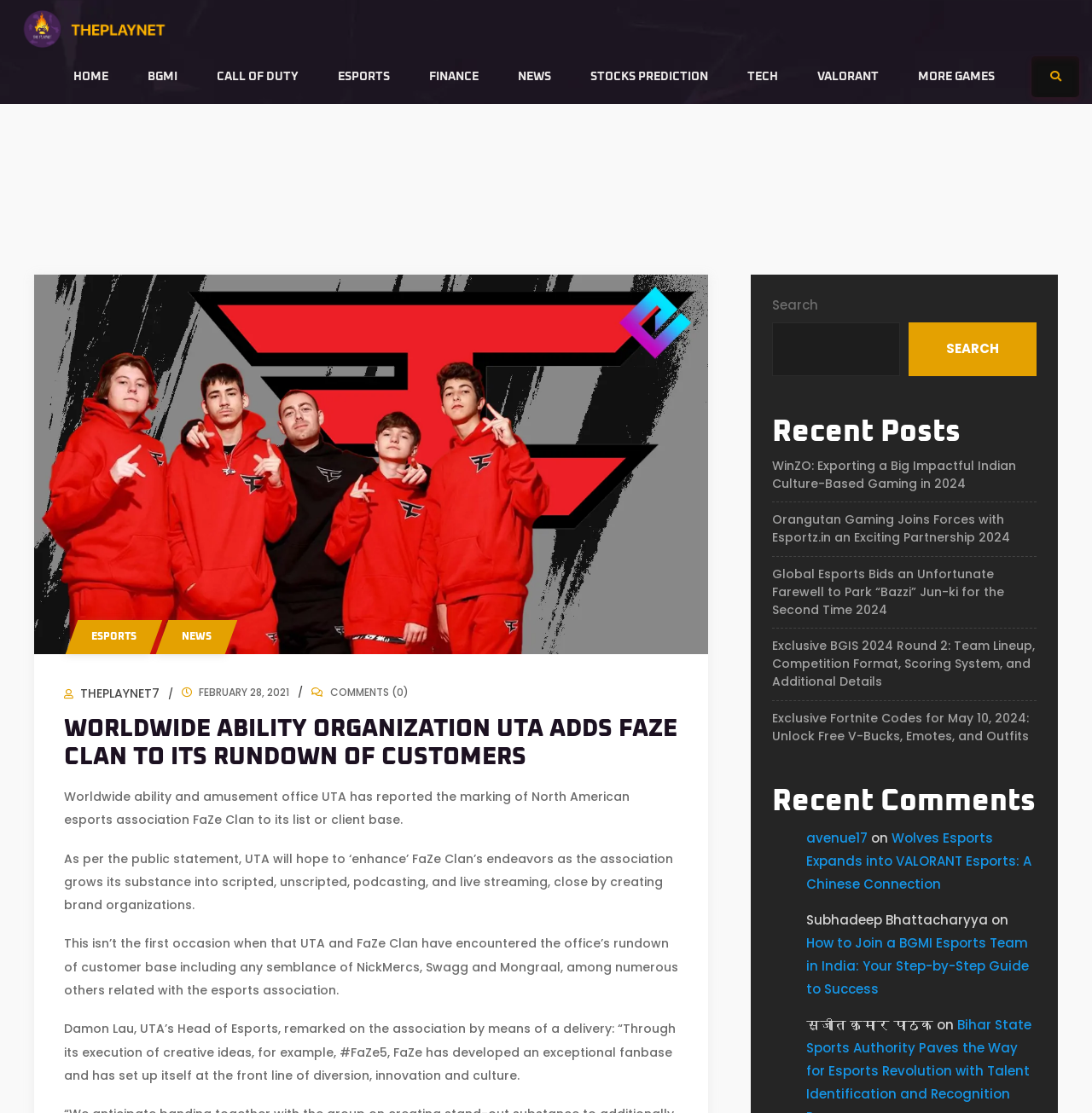How many links are there in the navigation menu?
Relying on the image, give a concise answer in one word or a brief phrase.

10